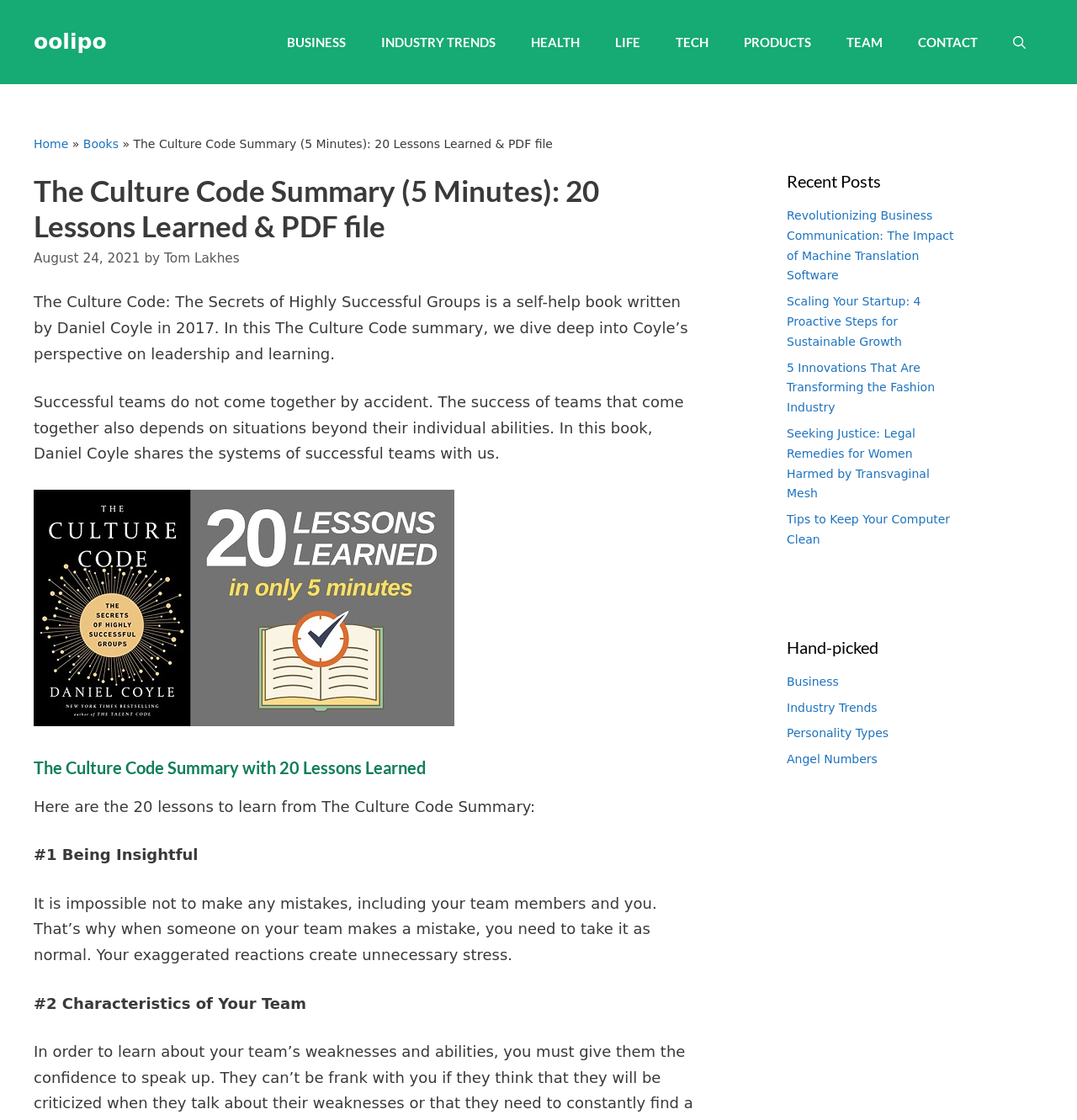What is the first lesson learned from the book? Observe the screenshot and provide a one-word or short phrase answer.

Being Insightful